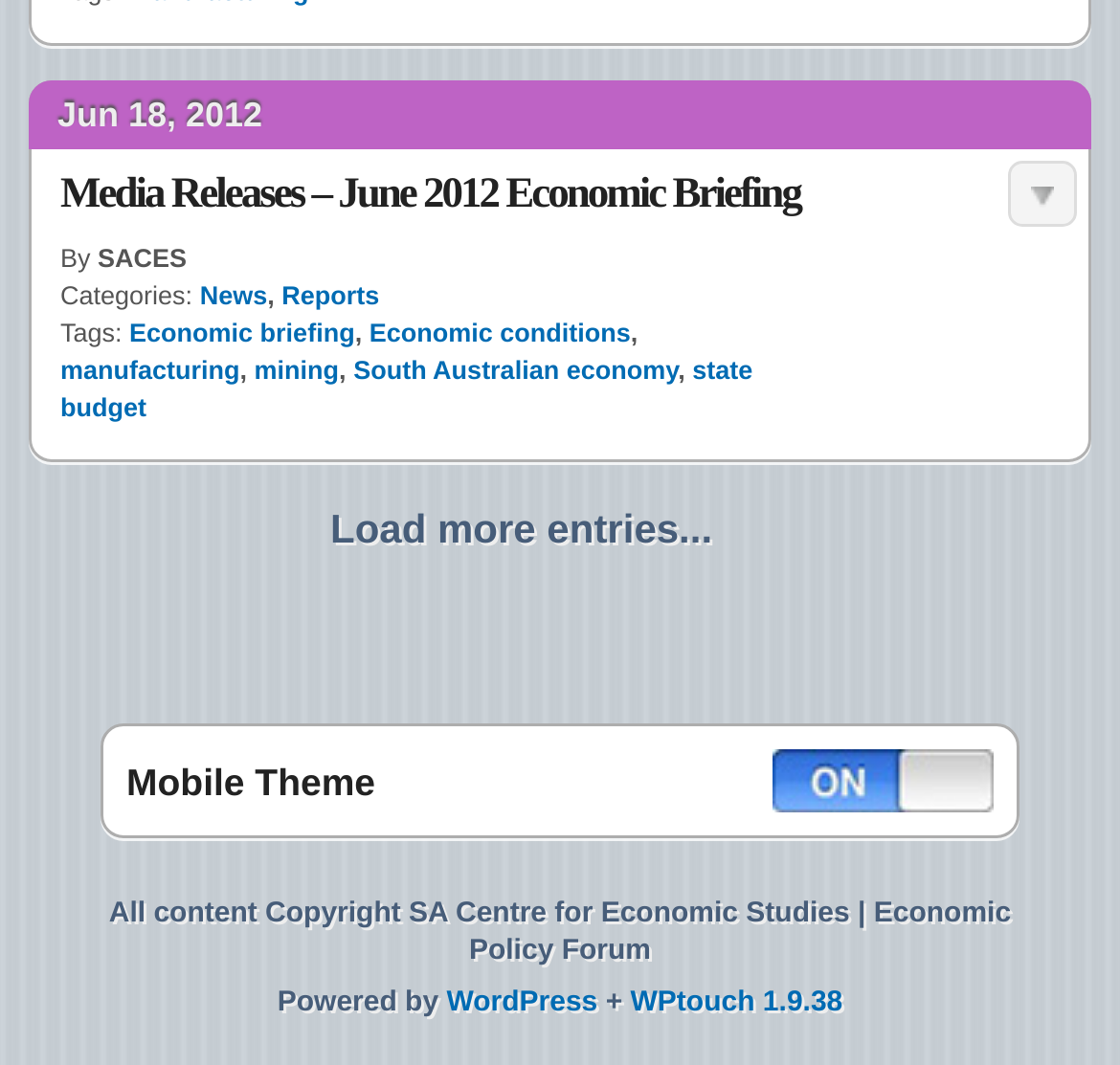Determine the bounding box coordinates in the format (top-left x, top-left y, bottom-right x, bottom-right y). Ensure all values are floating point numbers between 0 and 1. Identify the bounding box of the UI element described by: Load more entries...

[0.295, 0.472, 0.636, 0.515]